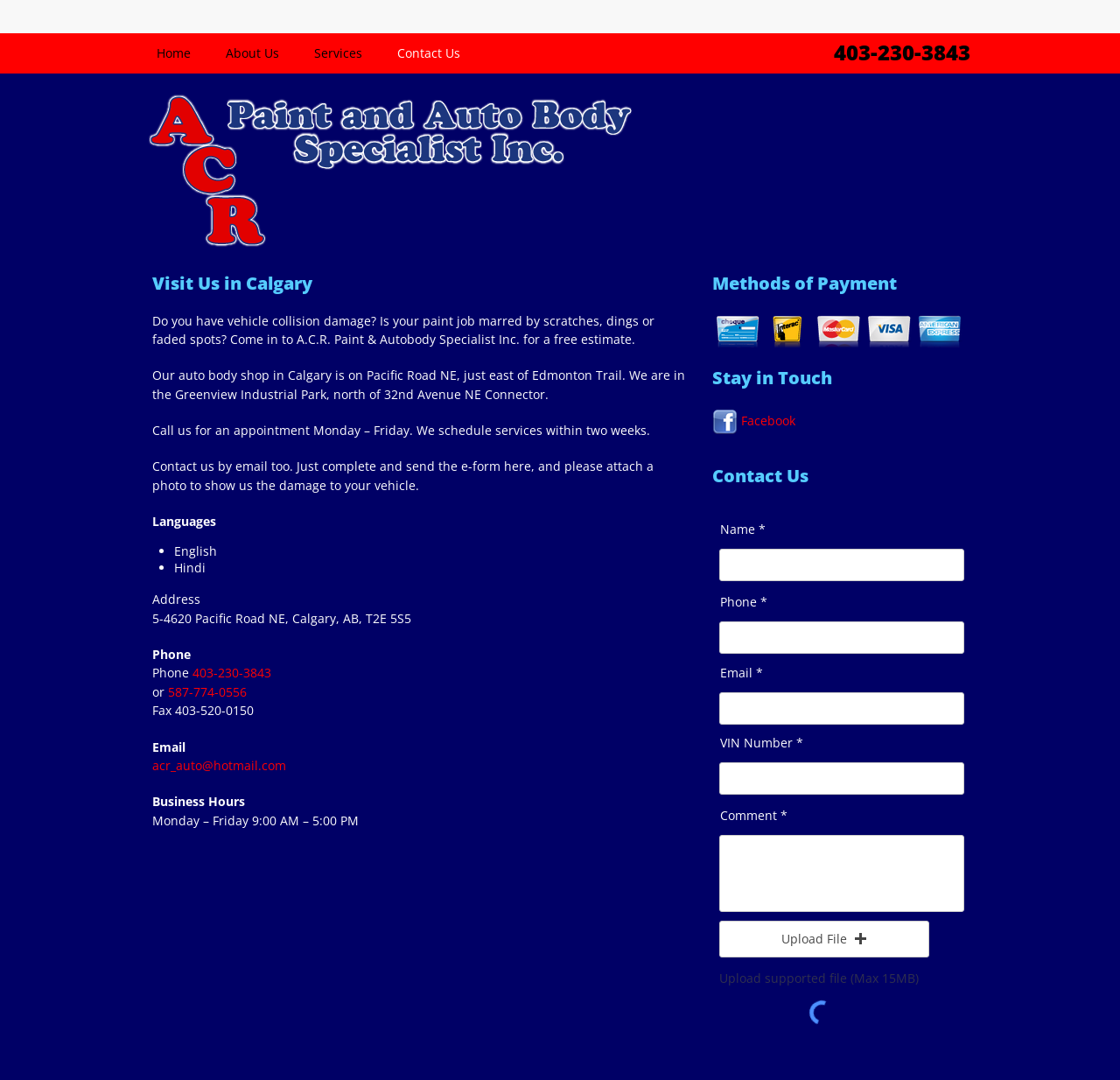Bounding box coordinates are specified in the format (top-left x, top-left y, bottom-right x, bottom-right y). All values are floating point numbers bounded between 0 and 1. Please provide the bounding box coordinate of the region this sentence describes: parent_node: Comment placeholder=""

[0.642, 0.773, 0.861, 0.845]